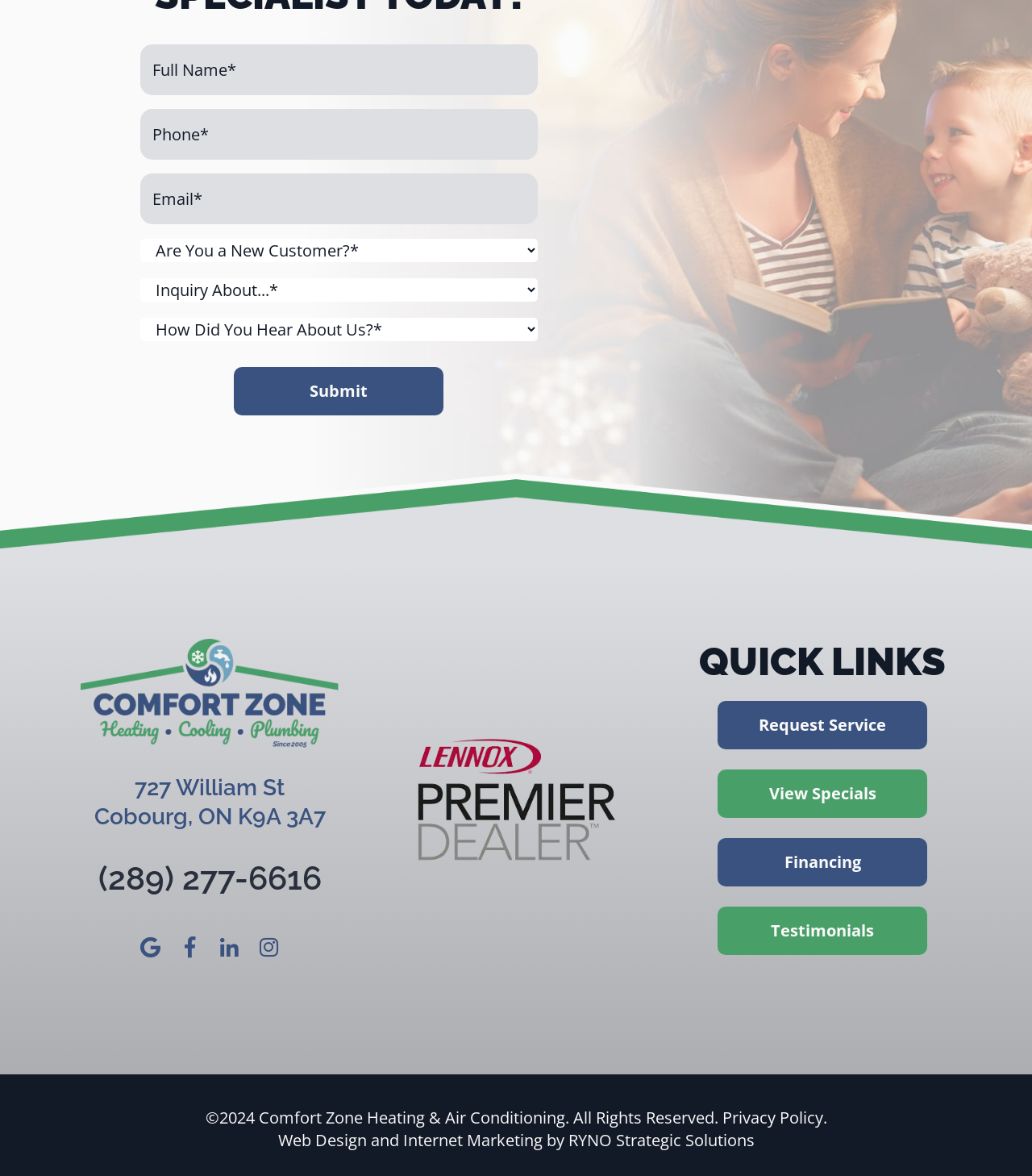Extract the bounding box coordinates of the UI element described: "Privacy Policy". Provide the coordinates in the format [left, top, right, bottom] with values ranging from 0 to 1.

[0.7, 0.941, 0.797, 0.959]